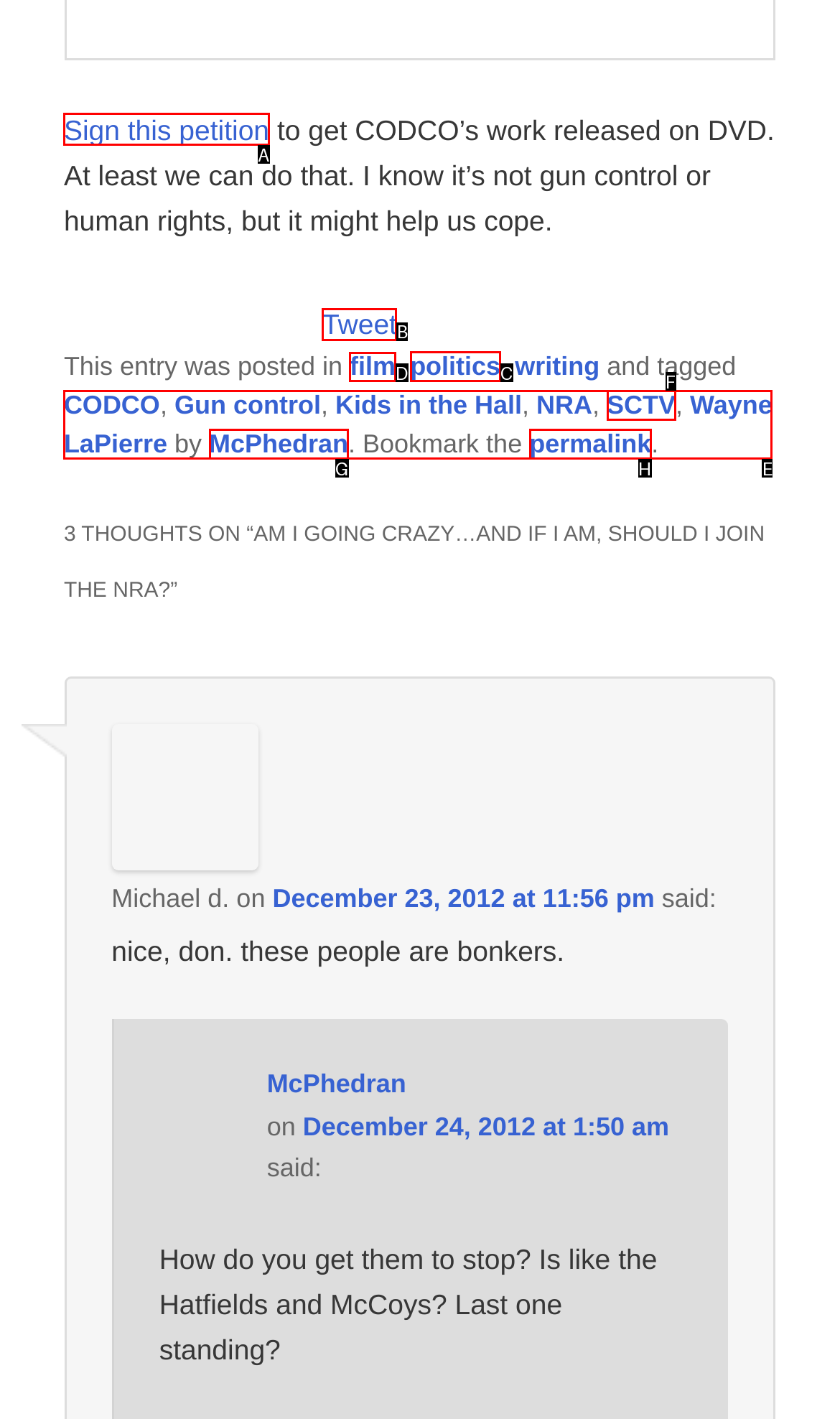To complete the task: Click the 'film' link, which option should I click? Answer with the appropriate letter from the provided choices.

D